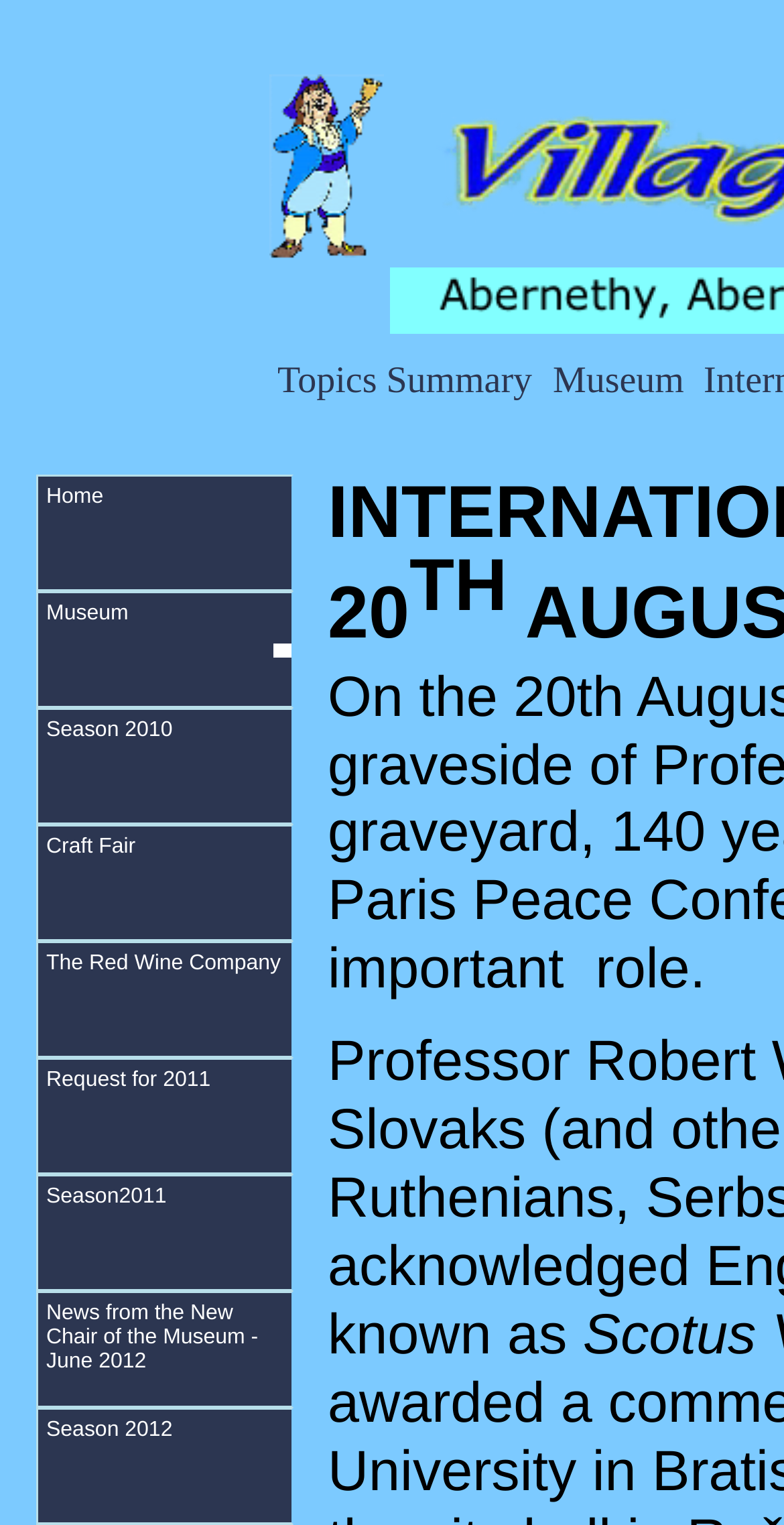Please identify the bounding box coordinates of where to click in order to follow the instruction: "View Class schedule and Registration".

None